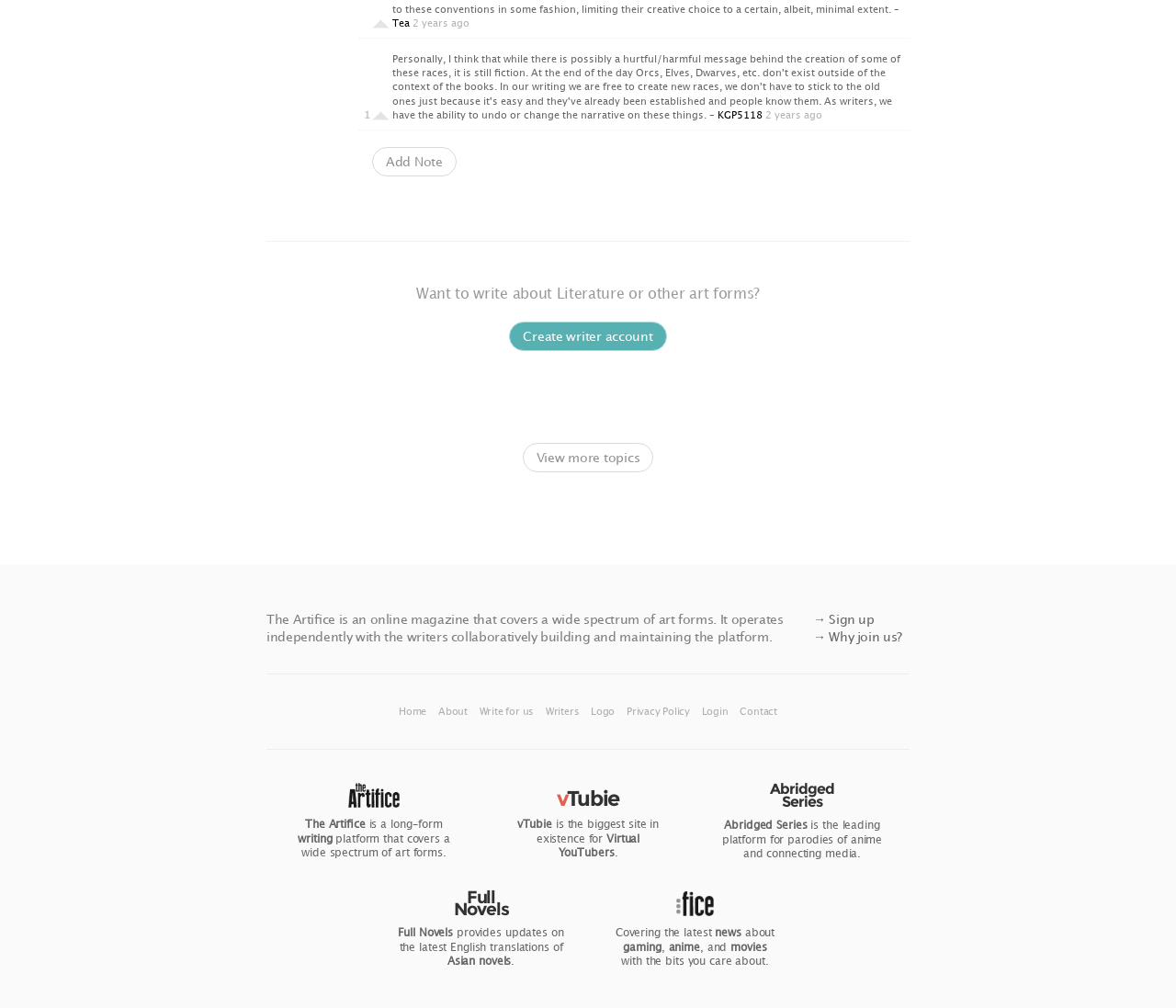Identify and provide the bounding box for the element described by: "Full Novels".

[0.339, 0.918, 0.385, 0.932]